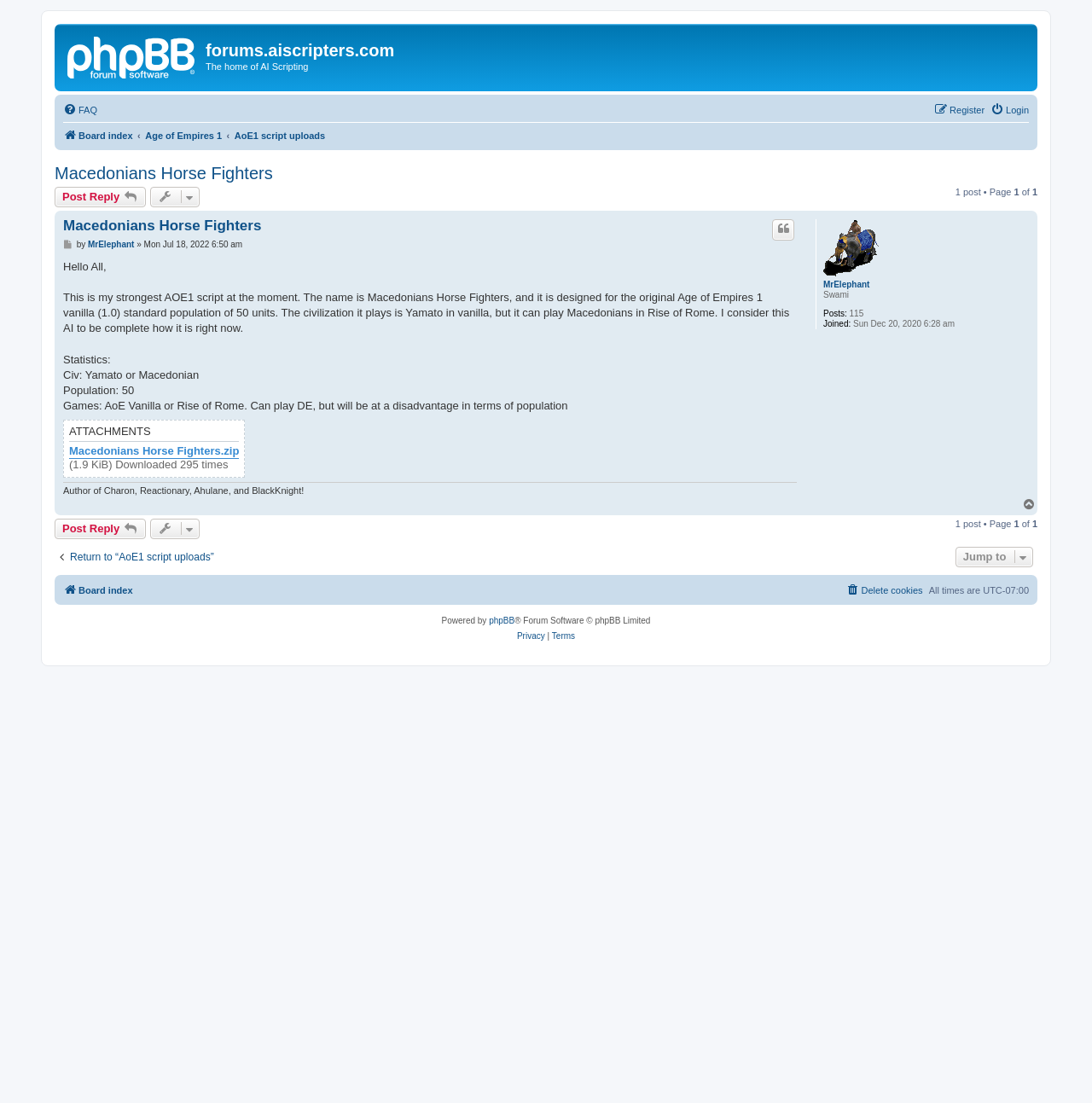Show me the bounding box coordinates of the clickable region to achieve the task as per the instruction: "Click on the 'Board index' link".

[0.054, 0.026, 0.188, 0.075]